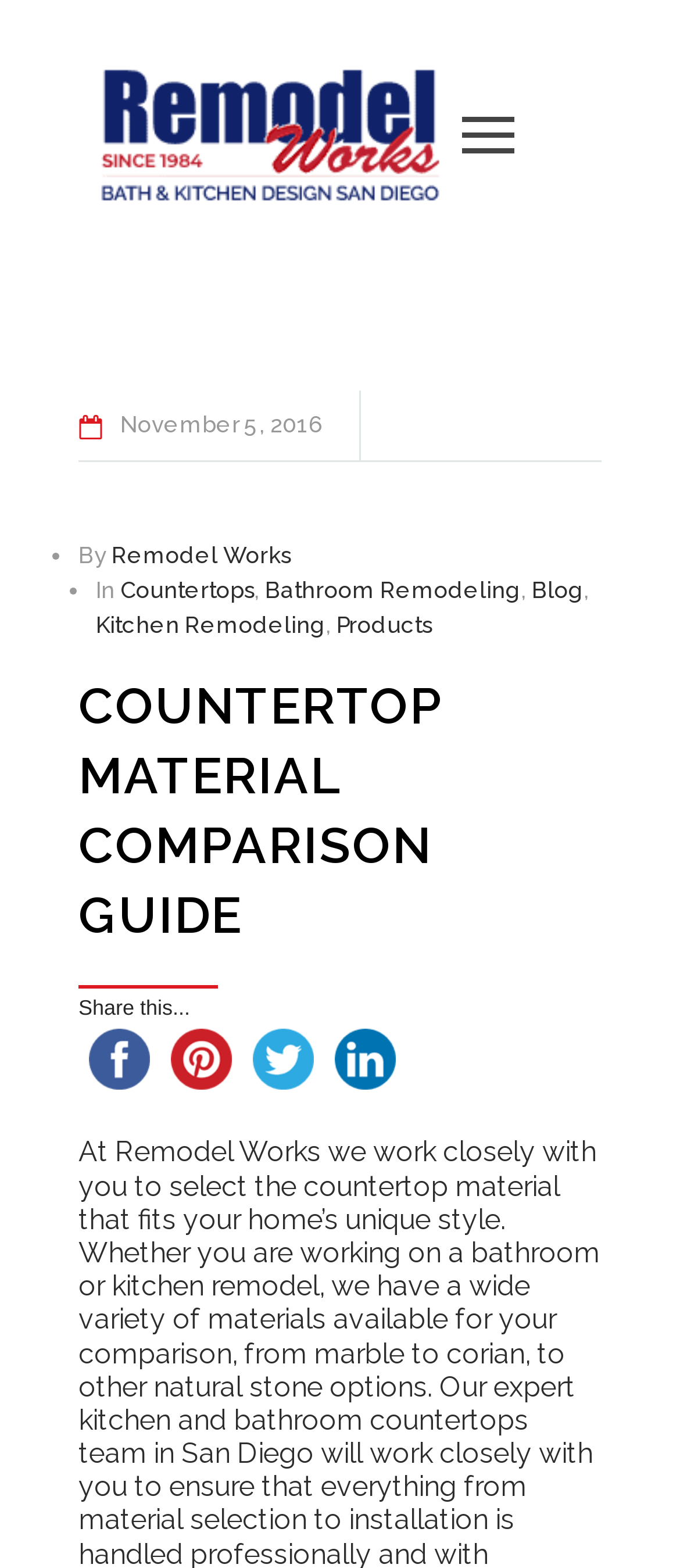Give a concise answer using only one word or phrase for this question:
How many social media platforms can you share this article on?

4